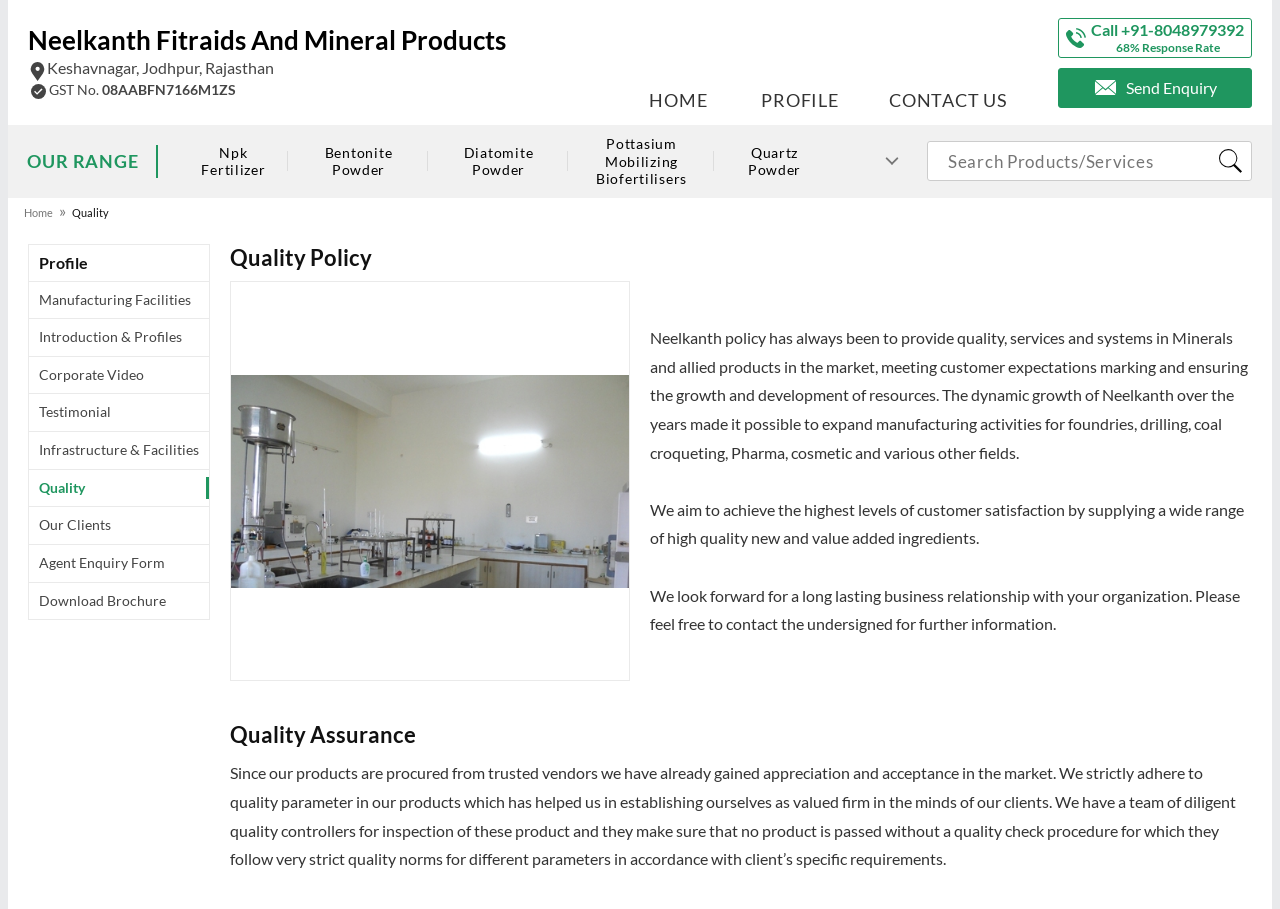What is the quality policy of Neelkanth?
Please use the image to provide an in-depth answer to the question.

I found the quality policy by looking at the section titled 'Quality Policy' on the webpage, where it is written in a paragraph describing the company's commitment to quality.